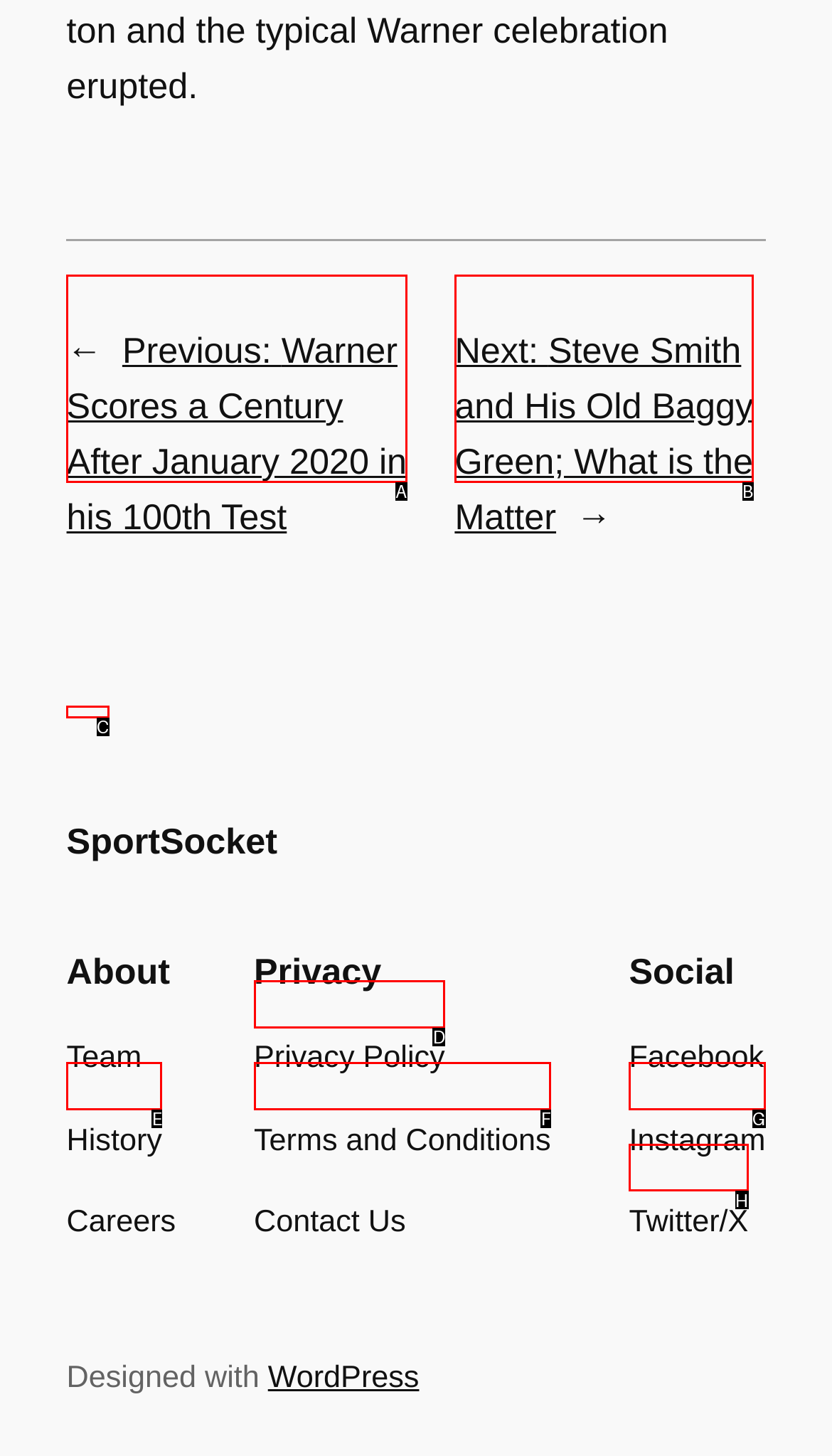Which letter corresponds to the correct option to complete the task: visit SportSocket homepage?
Answer with the letter of the chosen UI element.

C